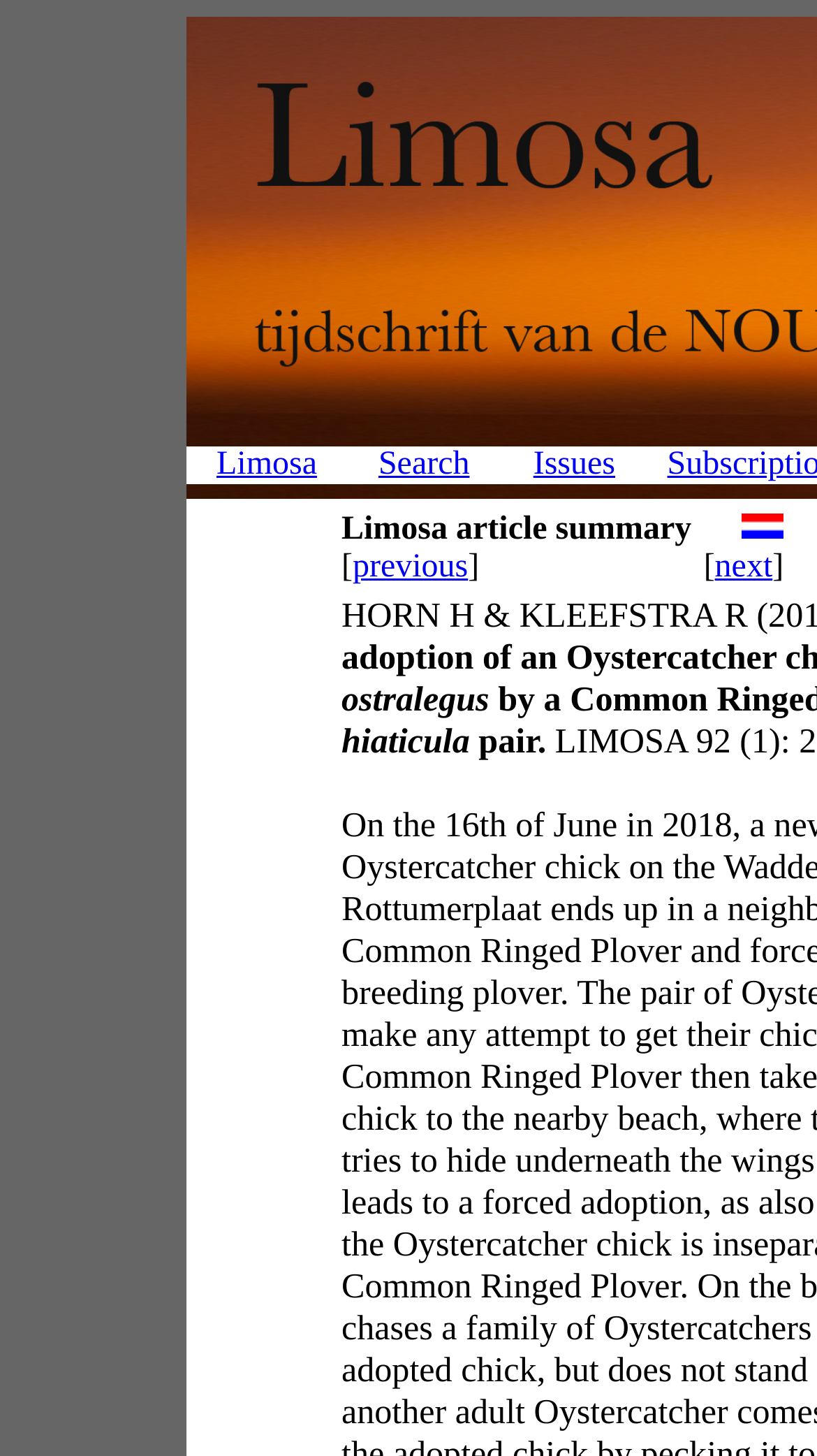Find the bounding box of the web element that fits this description: "Issues".

[0.653, 0.307, 0.753, 0.331]